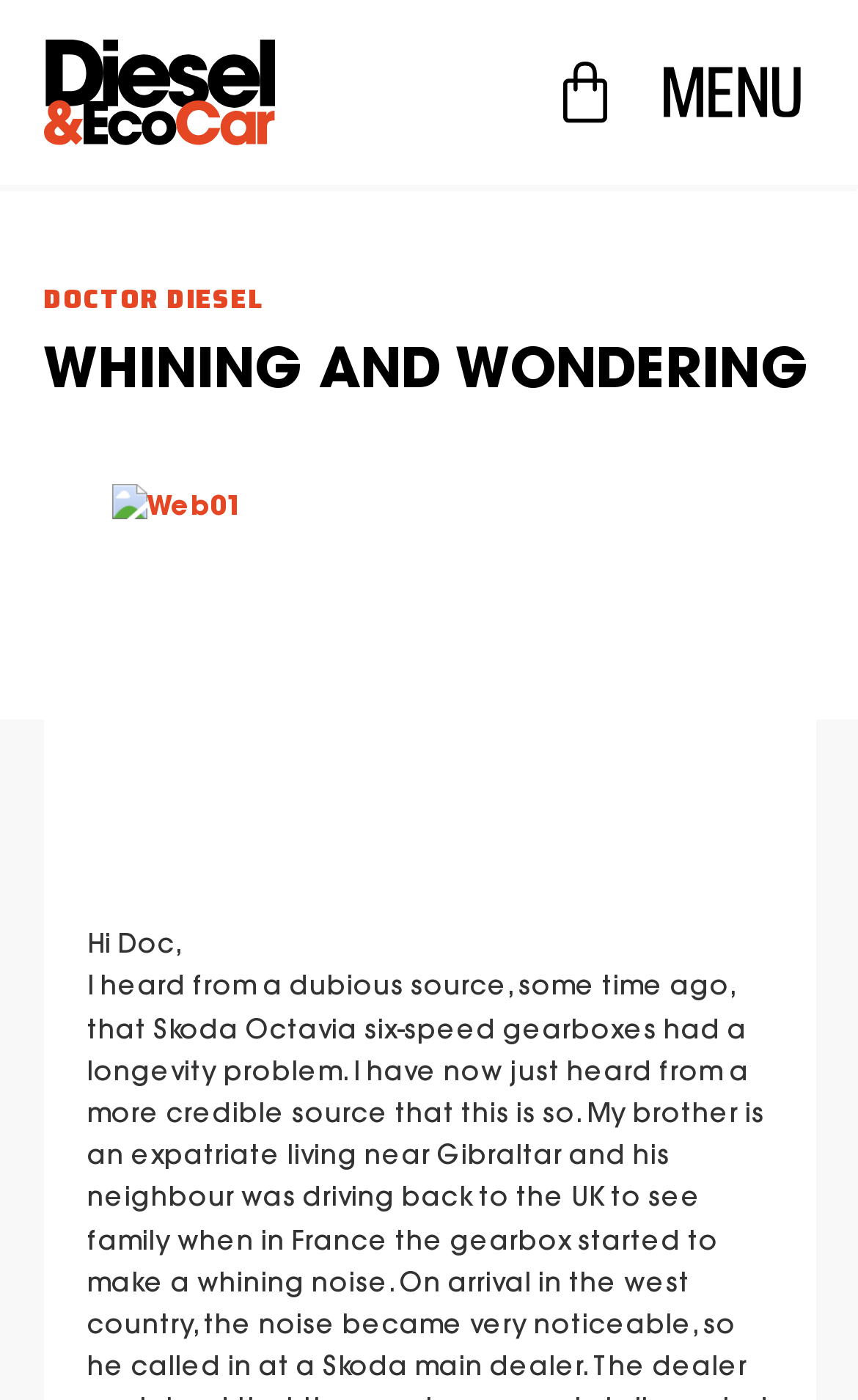Please provide a comprehensive answer to the question based on the screenshot: What is the name of the image below the title?

The image below the title 'DOCTOR DIESEL' and 'WHINING AND WONDERING' is named 'Web01'. This image is positioned below the title, taking up a significant portion of the webpage.